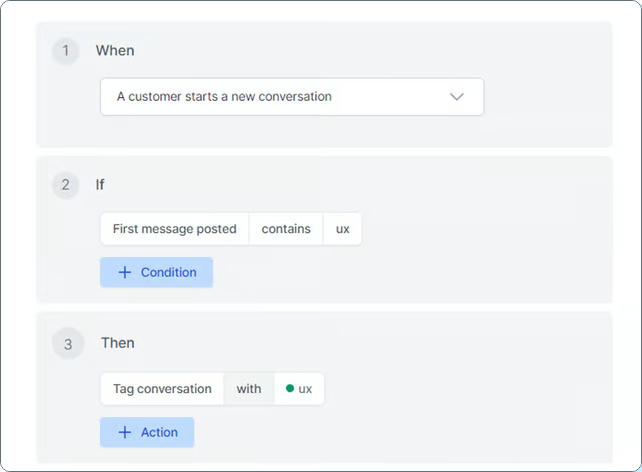What action is taken by the system after recognizing the conversation?
Please provide a detailed answer to the question.

In the 'Then' section of the workflow, the system is instructed to take the action of tagging the conversation accordingly with 'ux' after recognizing the condition set in the 'If' section.